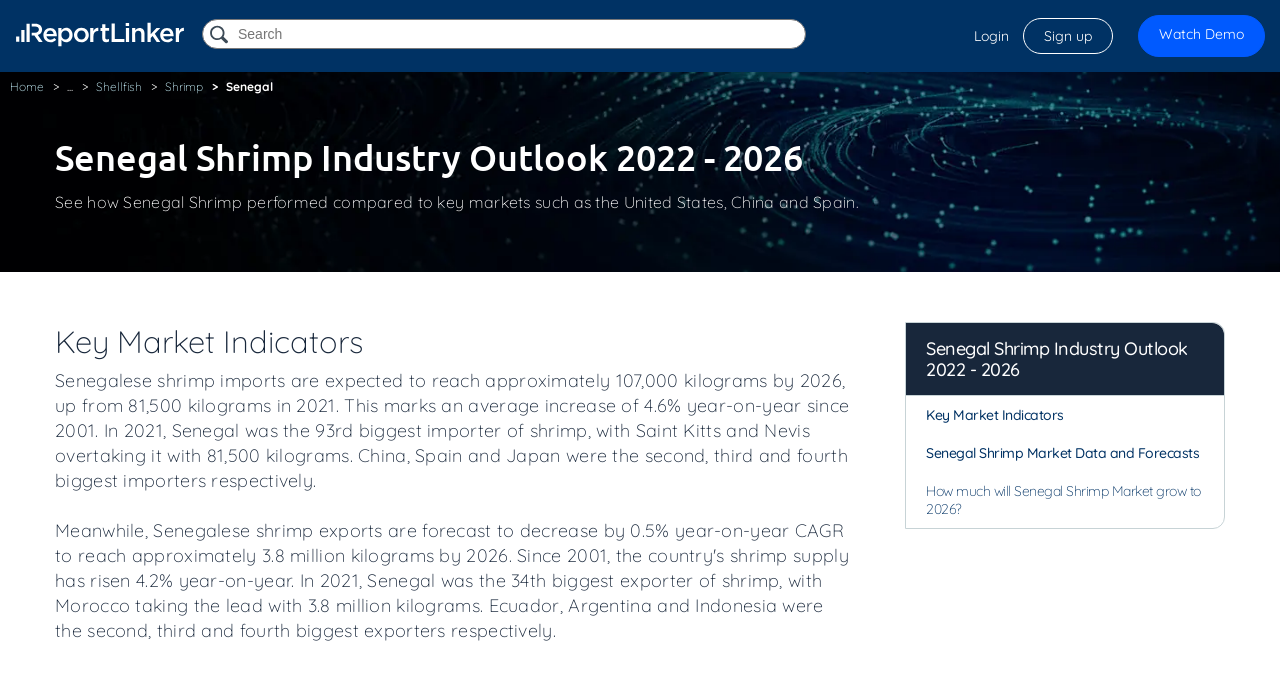Please specify the bounding box coordinates of the element that should be clicked to execute the given instruction: 'Watch Demo'. Ensure the coordinates are four float numbers between 0 and 1, expressed as [left, top, right, bottom].

[0.889, 0.022, 0.988, 0.082]